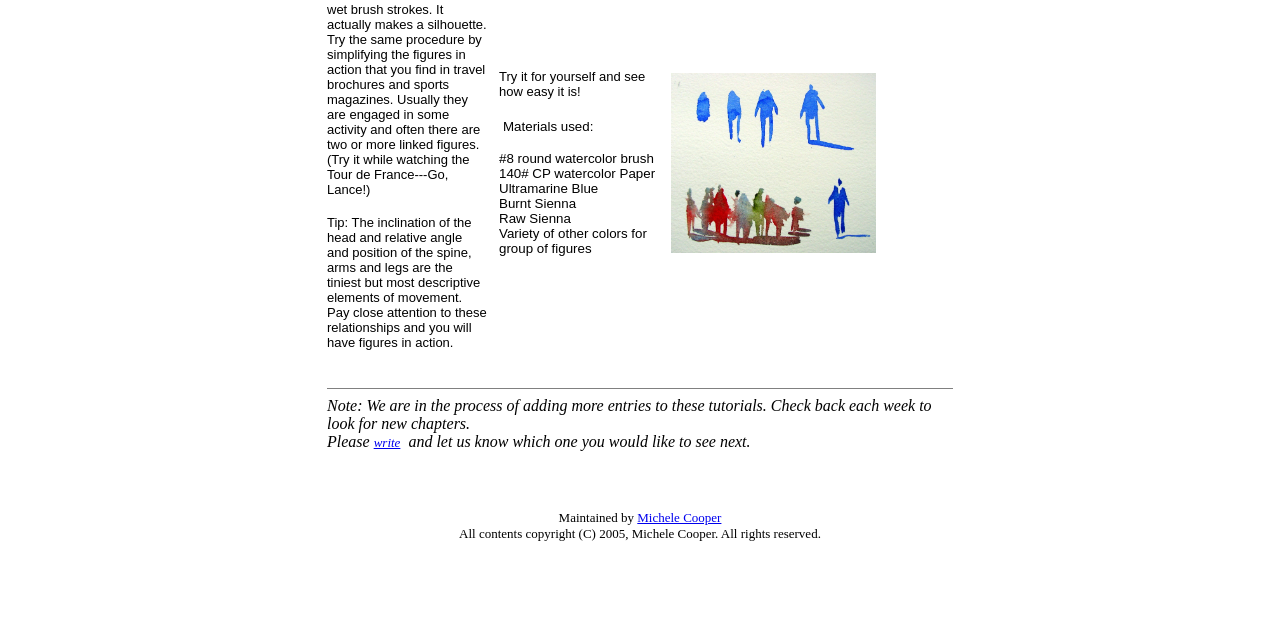Identify the bounding box of the HTML element described as: "alt="6 stroke figure"".

[0.524, 0.376, 0.684, 0.399]